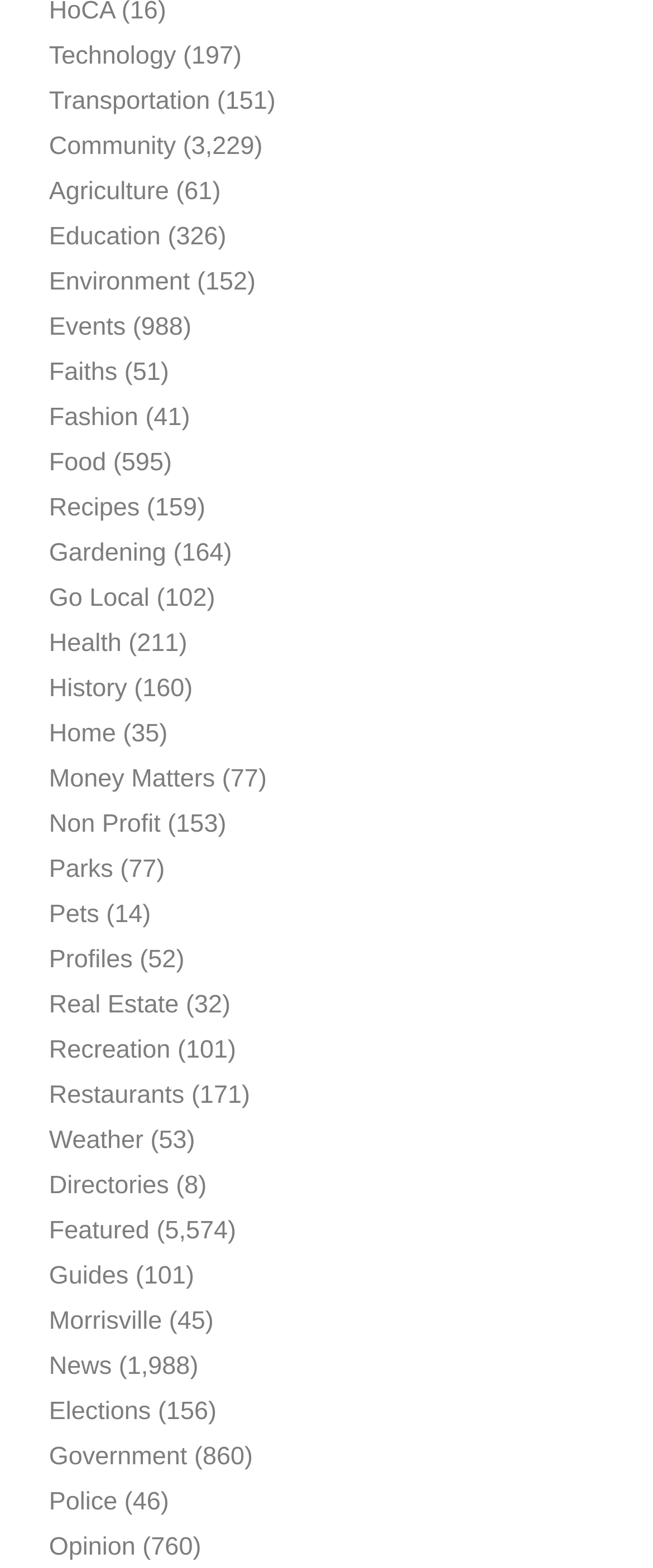Refer to the image and answer the question with as much detail as possible: What is the category listed after 'Food'?

The category listed after 'Food' is 'Recipes' because the link element with the text 'Recipes' has a y-coordinate that is immediately below the link element with the text 'Food'.